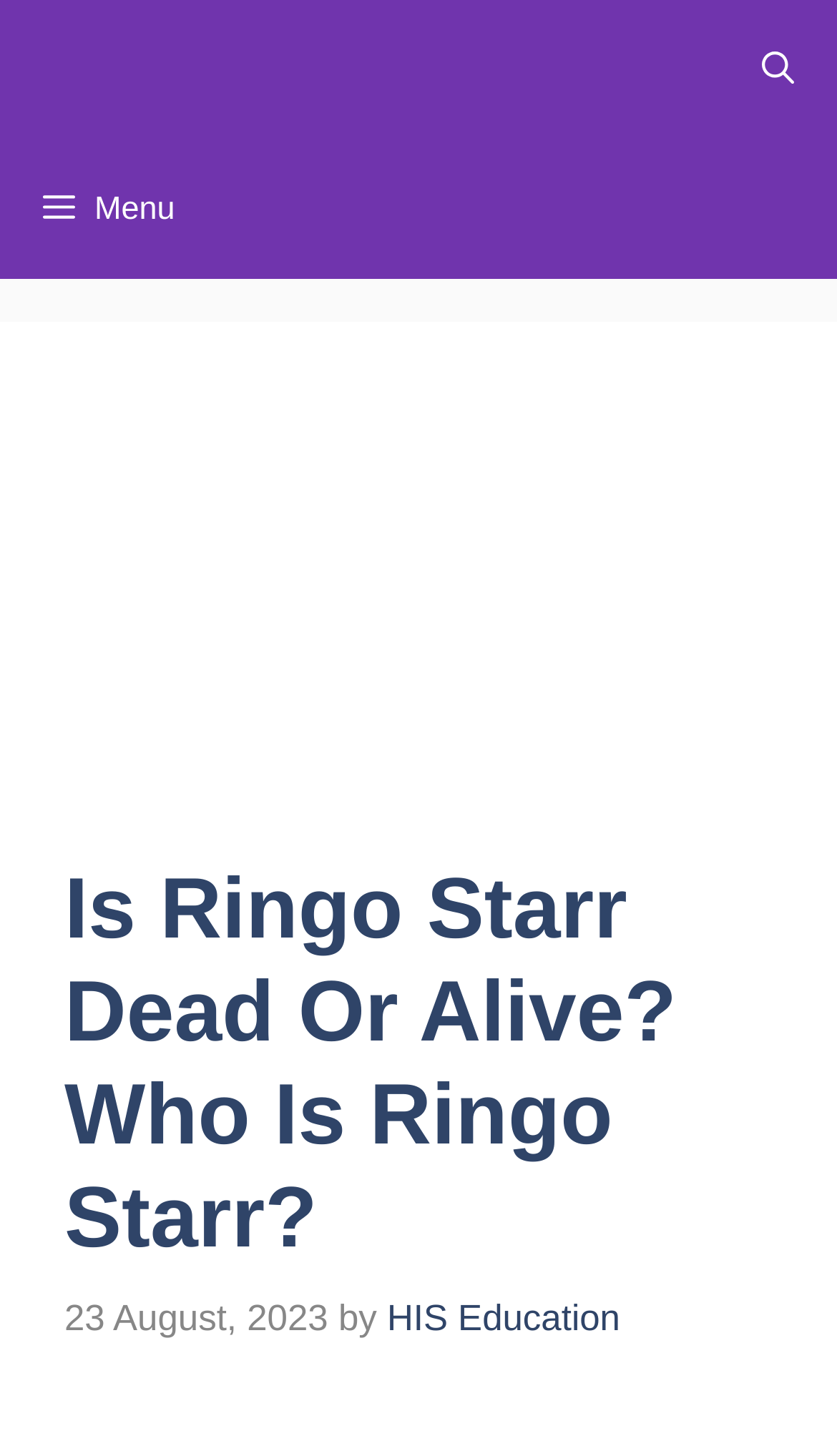What is the name of the website?
Please use the image to provide an in-depth answer to the question.

I determined the name of the website by looking at the navigation section, where I found a link with the text 'HIS Education' and an image with the same name. This suggests that 'HIS Education' is the name of the website.